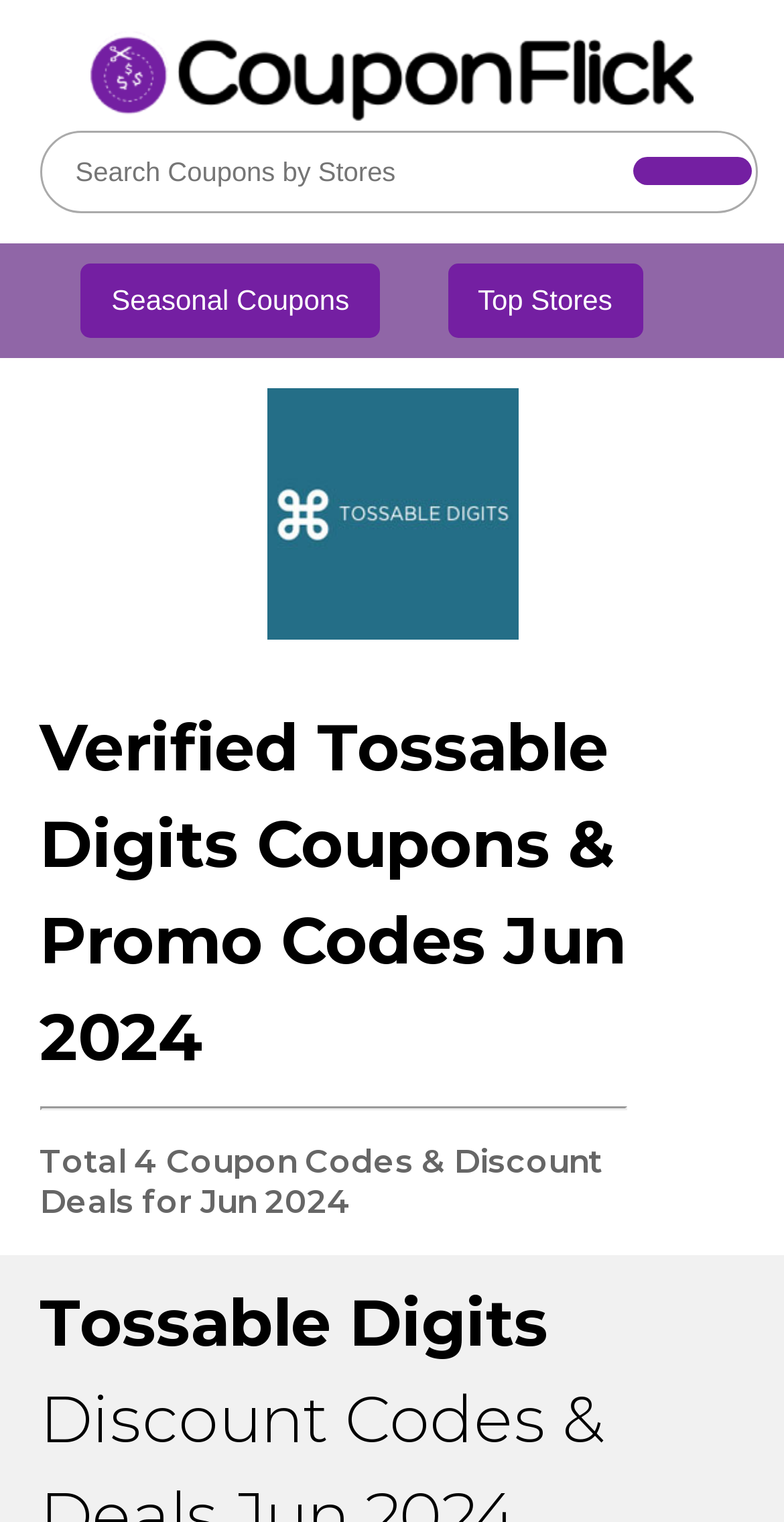Bounding box coordinates are specified in the format (top-left x, top-left y, bottom-right x, bottom-right y). All values are floating point numbers bounded between 0 and 1. Please provide the bounding box coordinate of the region this sentence describes: Top Stores

[0.609, 0.186, 0.781, 0.207]